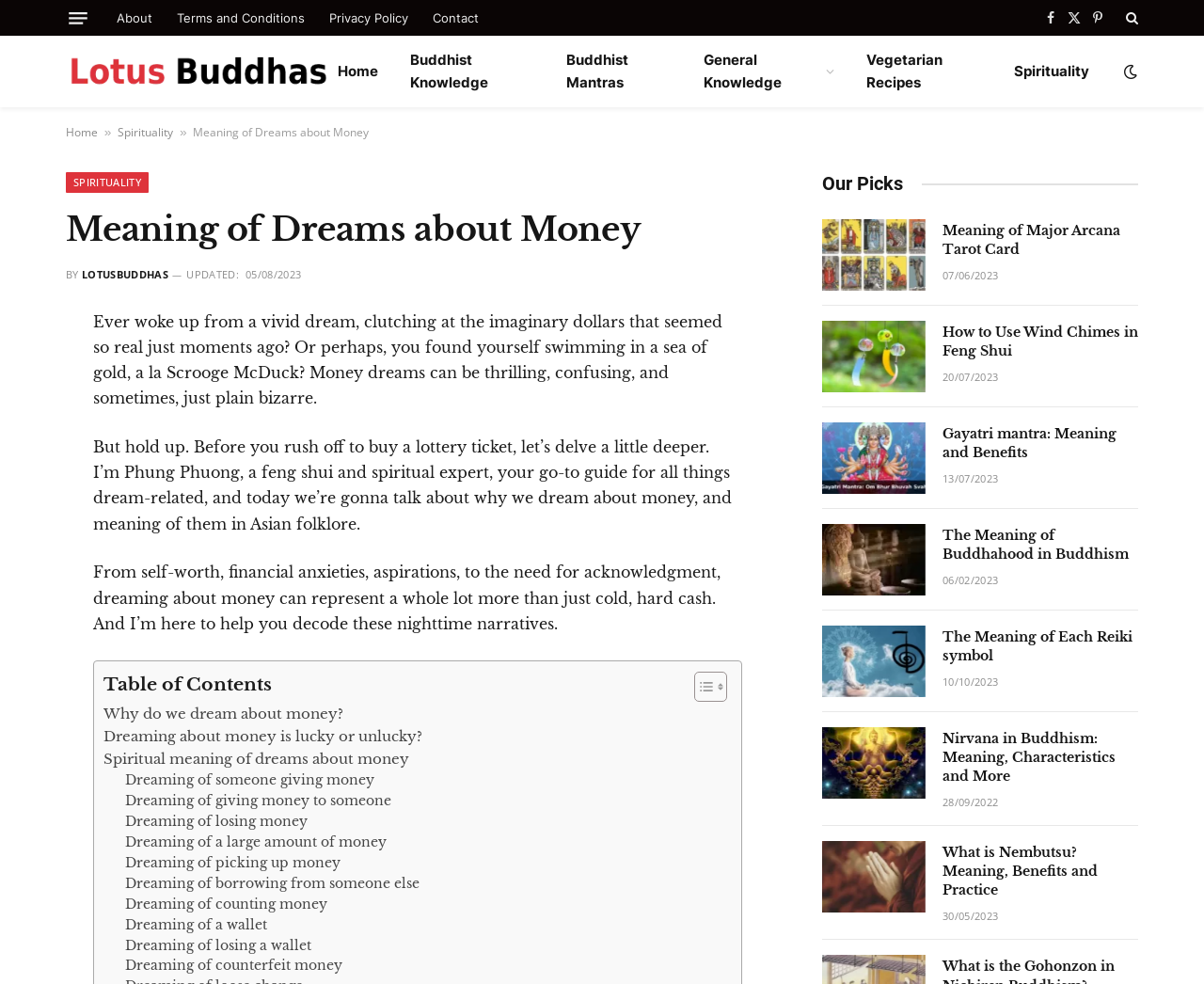Please identify the bounding box coordinates of the element's region that should be clicked to execute the following instruction: "Check the copyright information". The bounding box coordinates must be four float numbers between 0 and 1, i.e., [left, top, right, bottom].

None